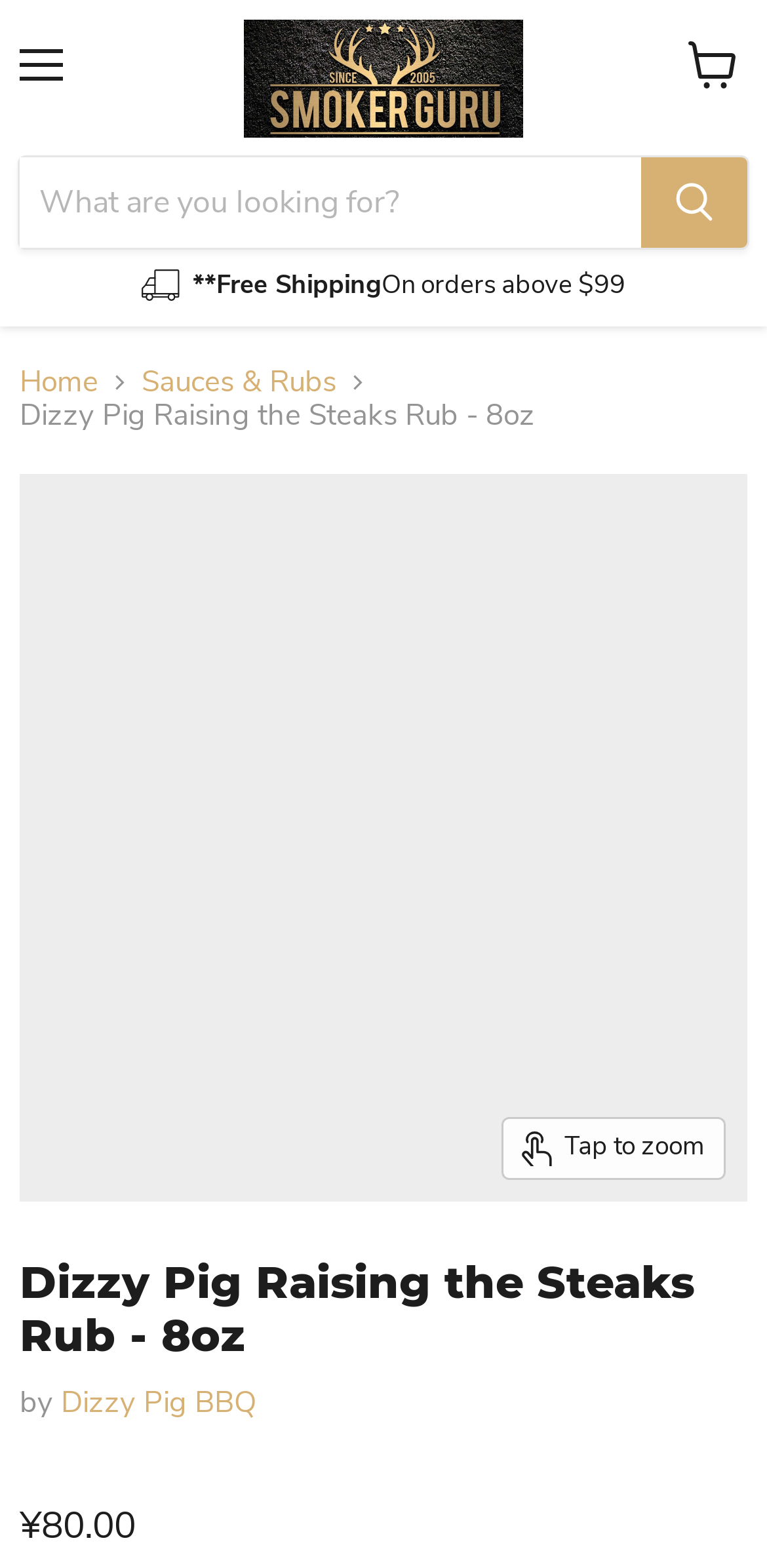Using the information from the screenshot, answer the following question thoroughly:
What is the minimum order amount for free shipping?

I found the answer by looking at the section with the free shipping information, where it says 'Free Shipping on orders above $99'. This indicates that the minimum order amount for free shipping is $99.